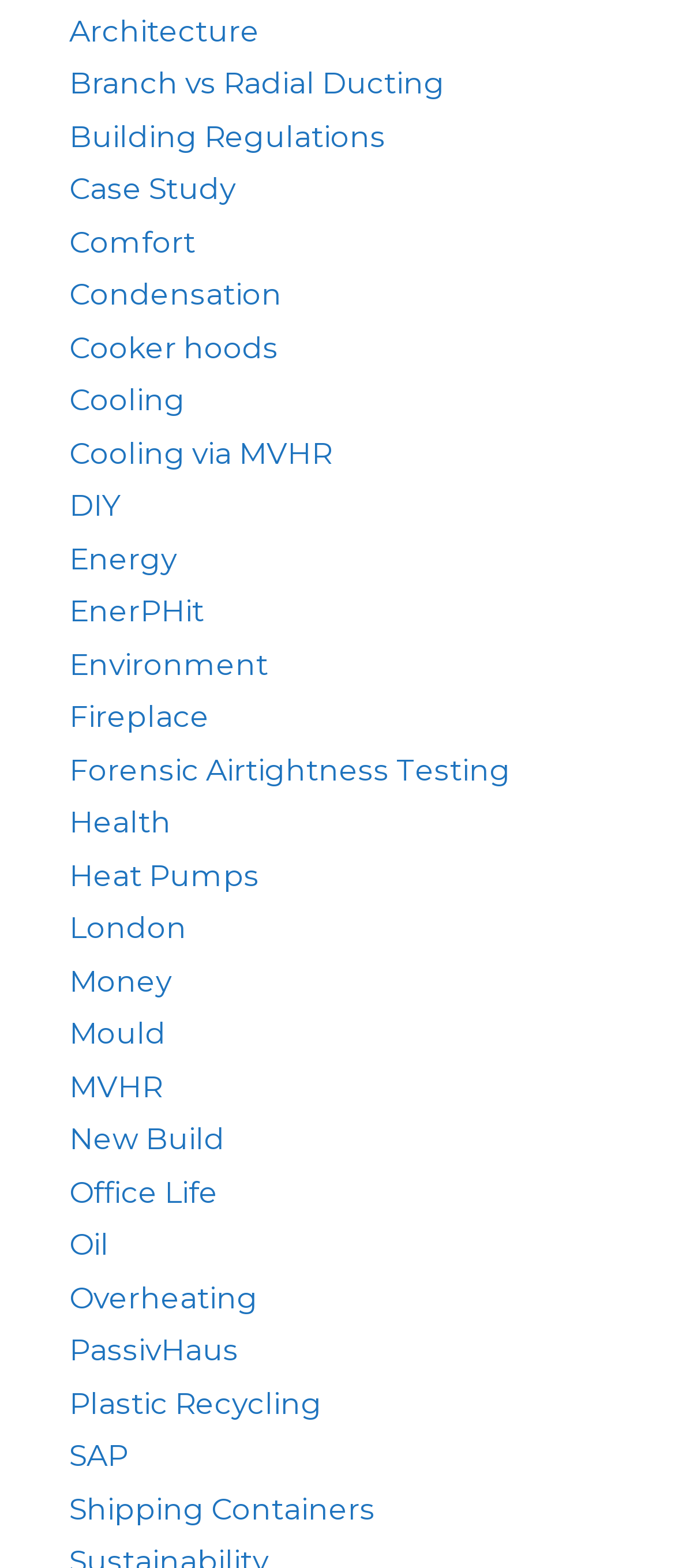What is the first link on the webpage?
From the screenshot, supply a one-word or short-phrase answer.

Architecture